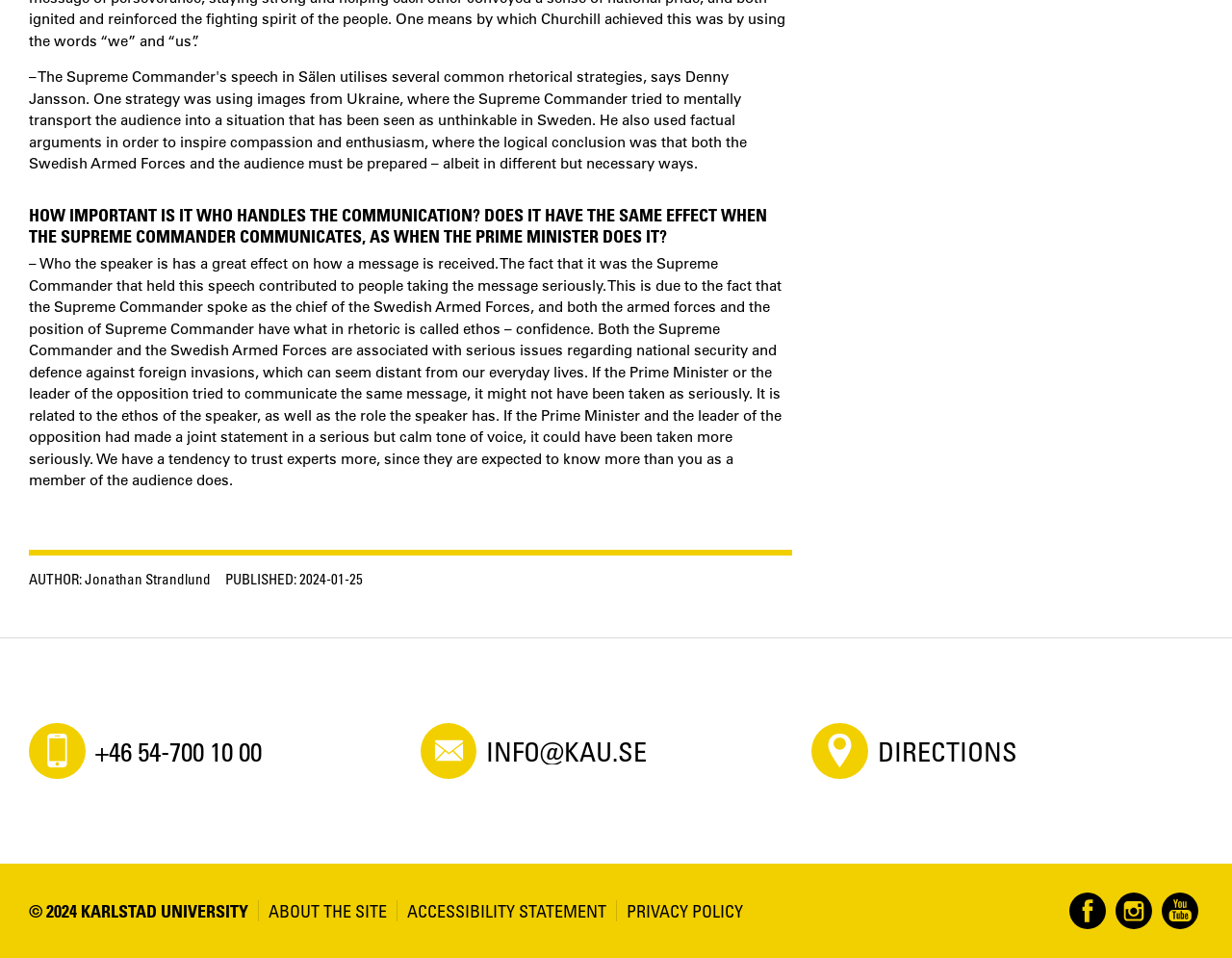Provide the bounding box coordinates of the HTML element this sentence describes: "+46 54-700 10 00". The bounding box coordinates consist of four float numbers between 0 and 1, i.e., [left, top, right, bottom].

[0.023, 0.754, 0.341, 0.813]